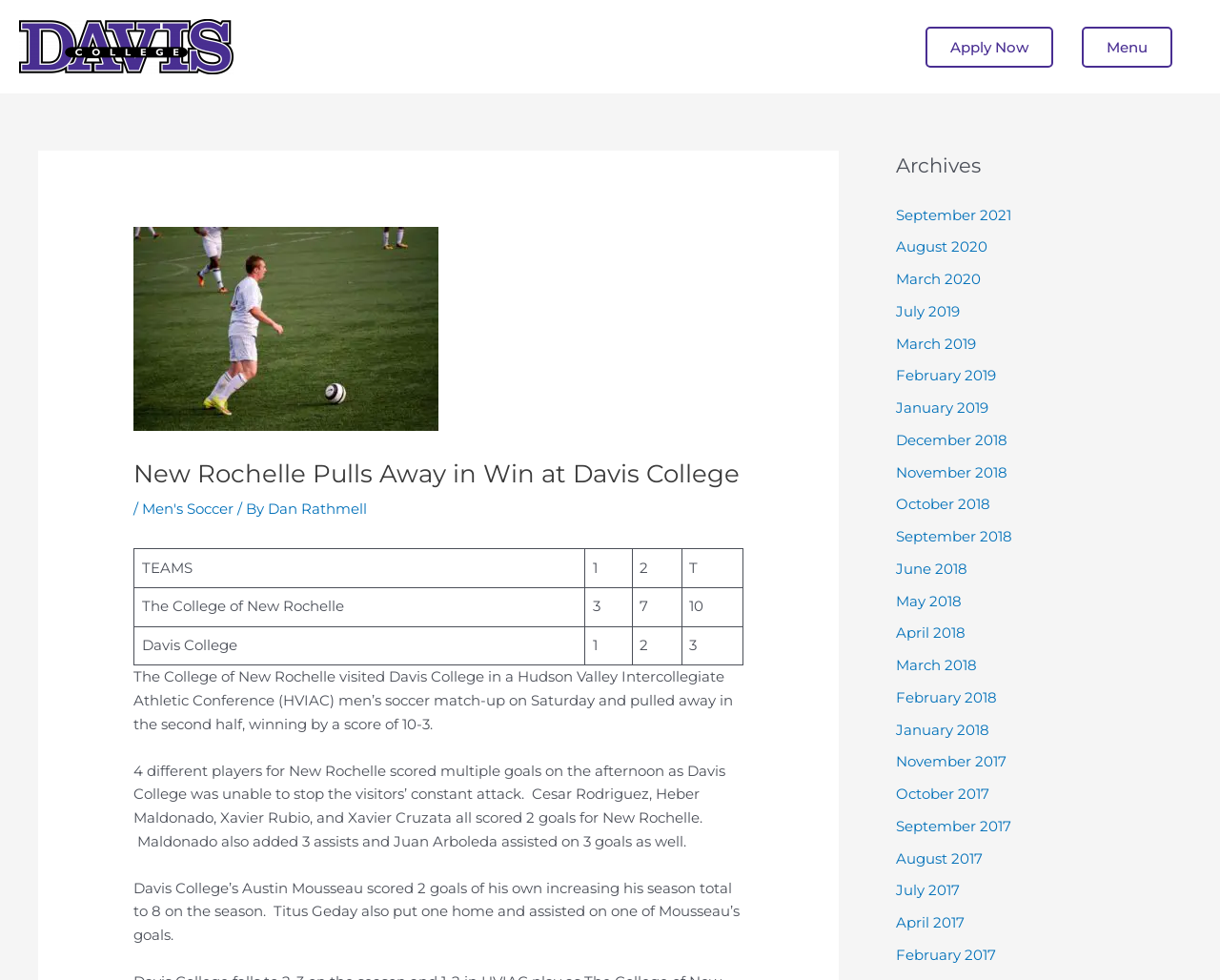Who assisted on 3 goals for New Rochelle?
Answer the question with a thorough and detailed explanation.

The article text mentions that 'Juan Arboleda assisted on 3 goals as well', in addition to Heber Maldonado who also had 3 assists.